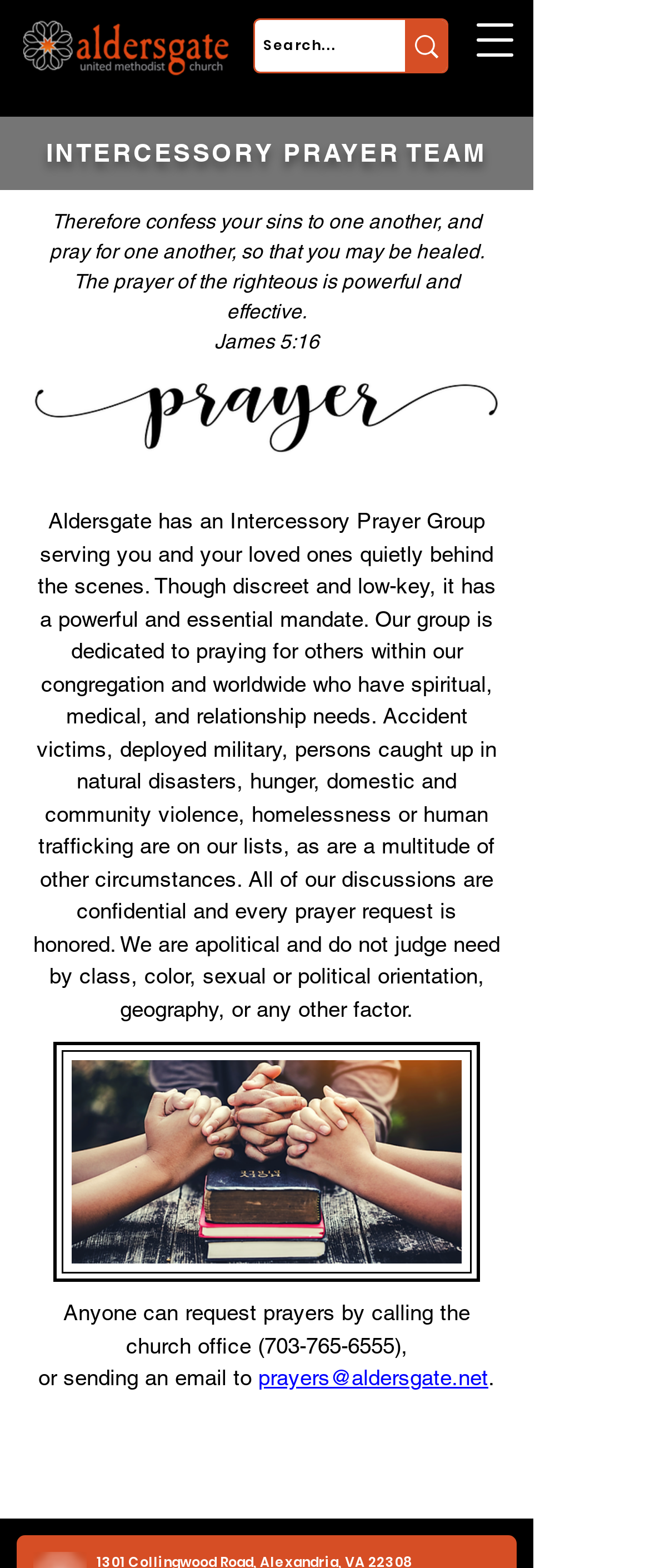Give a one-word or short phrase answer to this question: 
What is the logo of the website?

Aldersgate UMC Logo